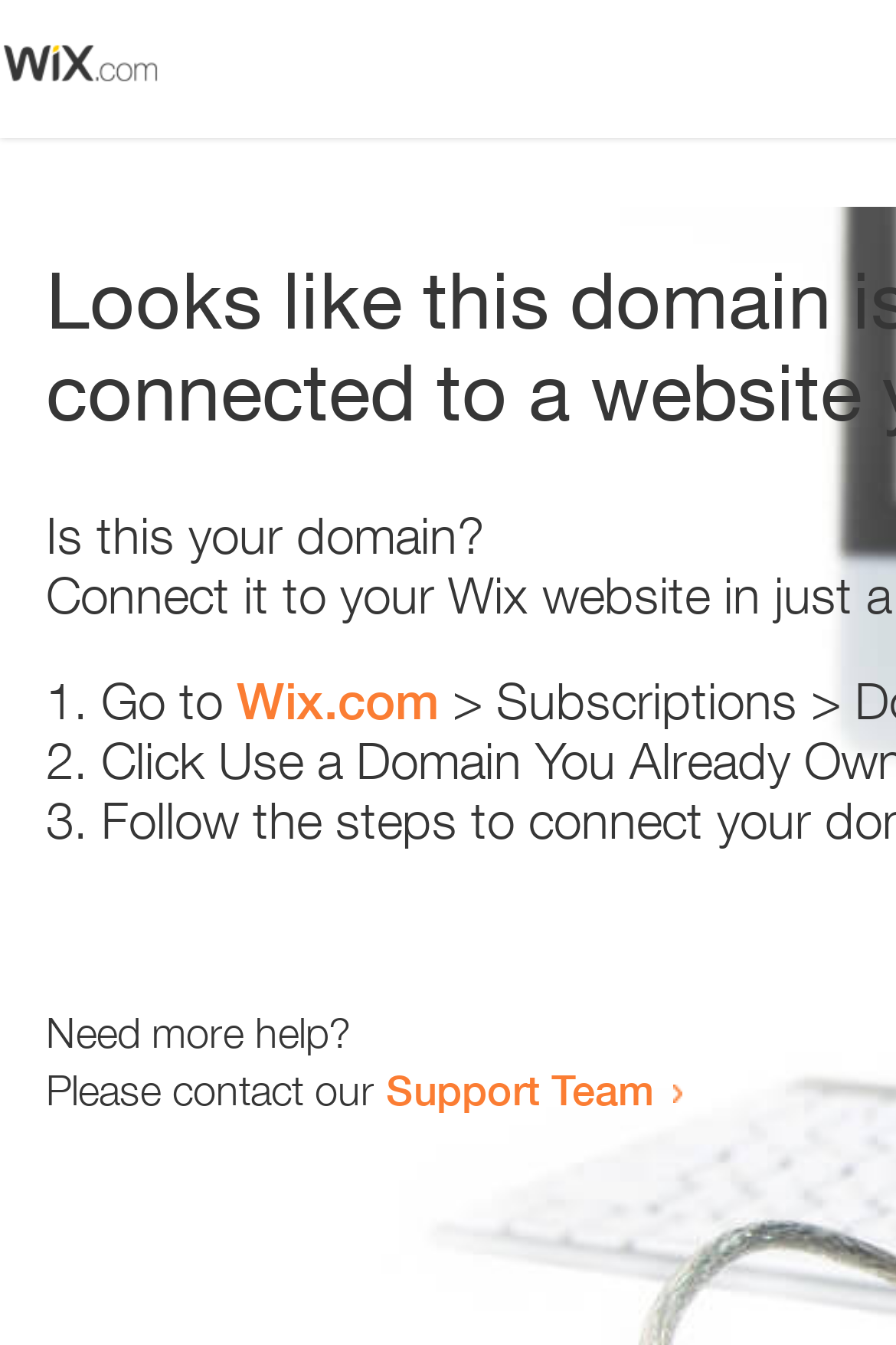Find the bounding box of the UI element described as: "972.416.0861". The bounding box coordinates should be given as four float values between 0 and 1, i.e., [left, top, right, bottom].

None